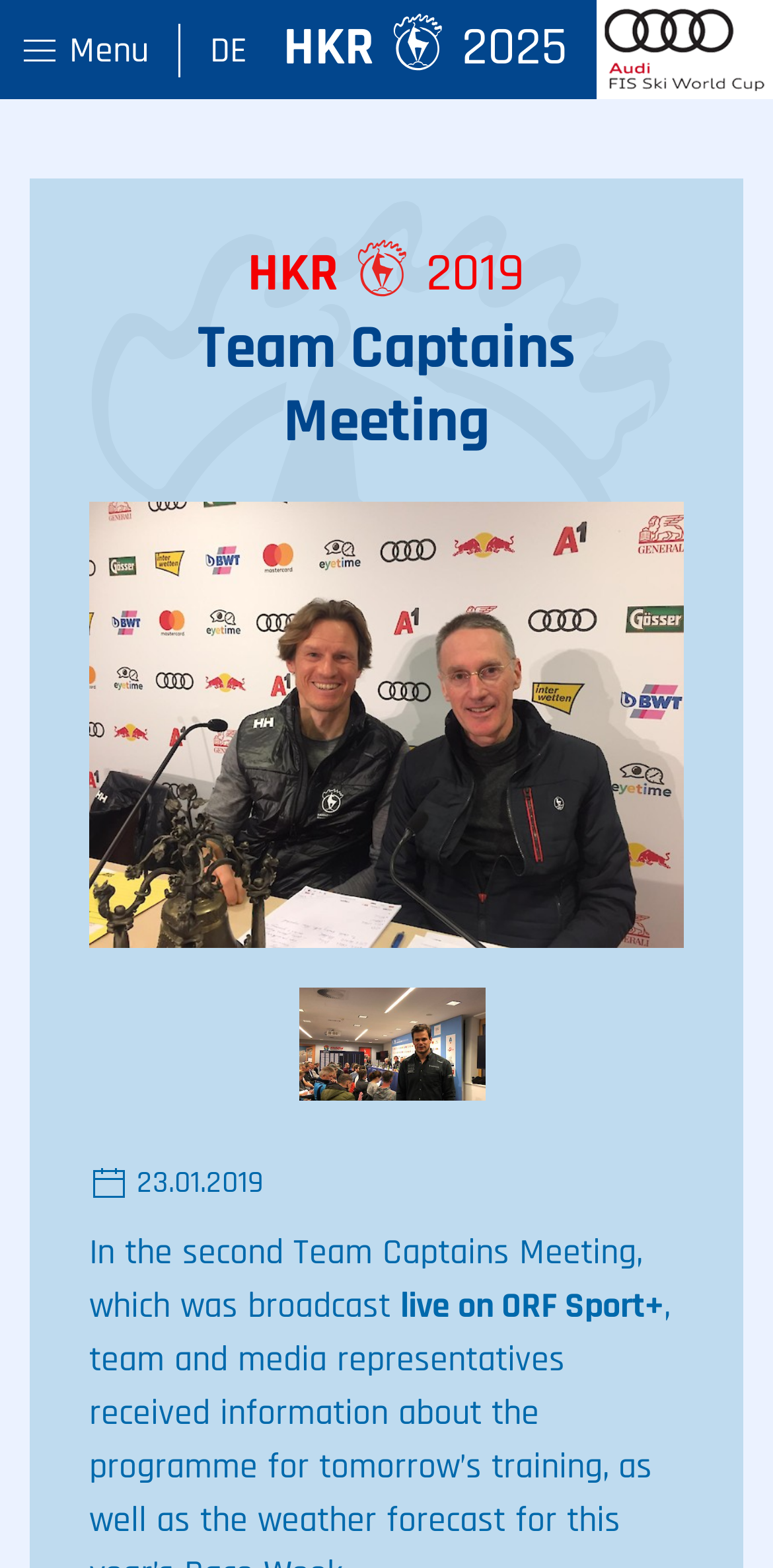Give a detailed overview of the webpage's appearance and contents.

The webpage appears to be about the Team Captains Meeting, with a focus on the second meeting that was broadcast live on ORF Sport+. 

At the top left corner, there is a menu link accompanied by a small image. To the right of the menu, there are three links: "DE", "HKR 2025", and "Audi", each with its own image. The "Audi" link has a larger image below it. 

Below these links, there is a heading that reads "Team Captains Meeting" in a prominent font size. Underneath the heading, there is a link with the same text, accompanied by a large image. This link is followed by another link with the same text, but with a smaller image. 

On the right side of the page, there are two lines of text: "HKR 2019" and an image in between. 

Further down the page, there is a paragraph of text that summarizes the second Team Captains Meeting, which was broadcast live on ORF Sport+. The text is divided into two lines, with the first line ending with "broadcast" and the second line starting with "live on ORF Sport+". 

At the bottom left corner, there is a small image, and to its right, there is a line of text that reads "23.01.2019".